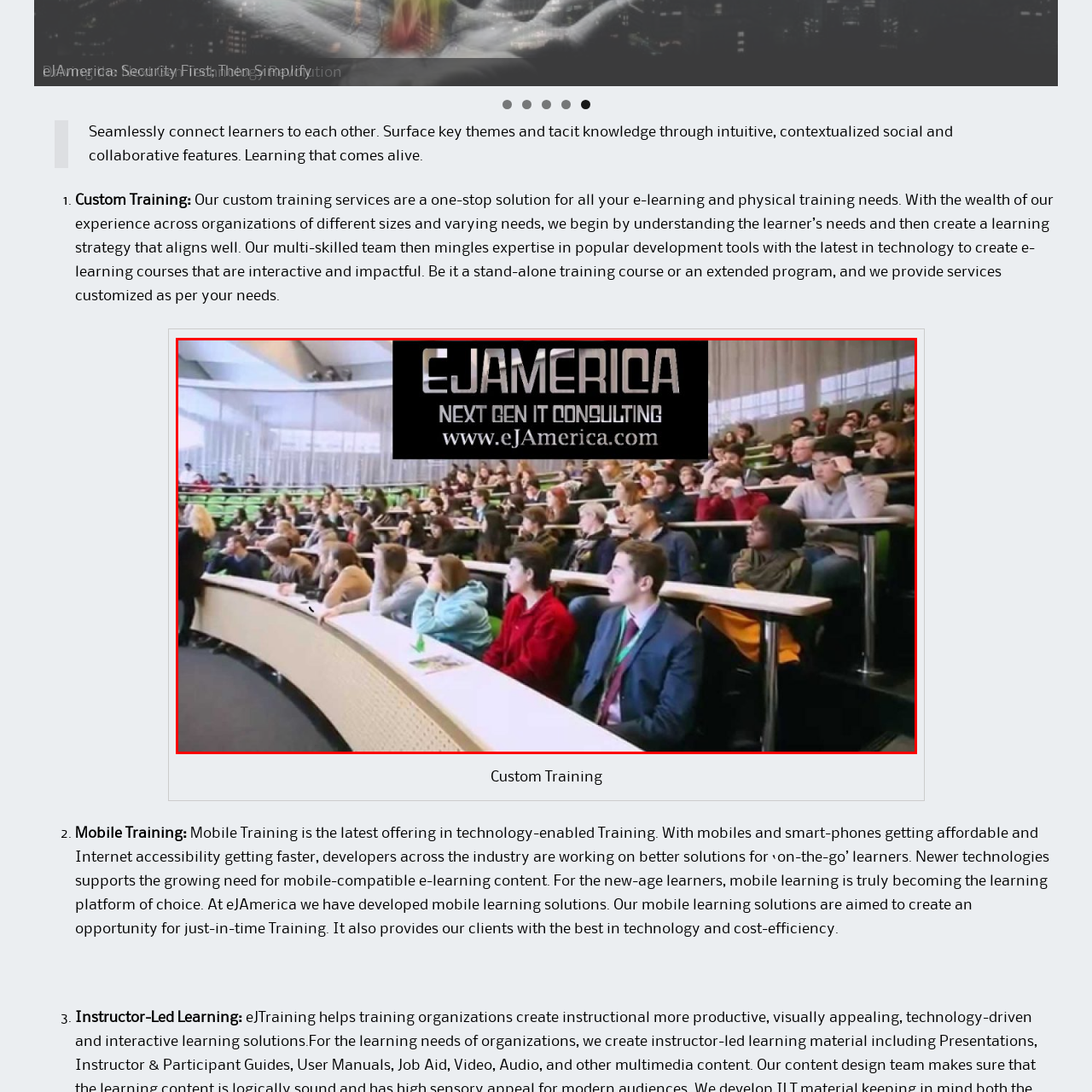What type of seating is used in the auditorium?
Look at the image within the red bounding box and respond with a single word or phrase.

Tiered seating